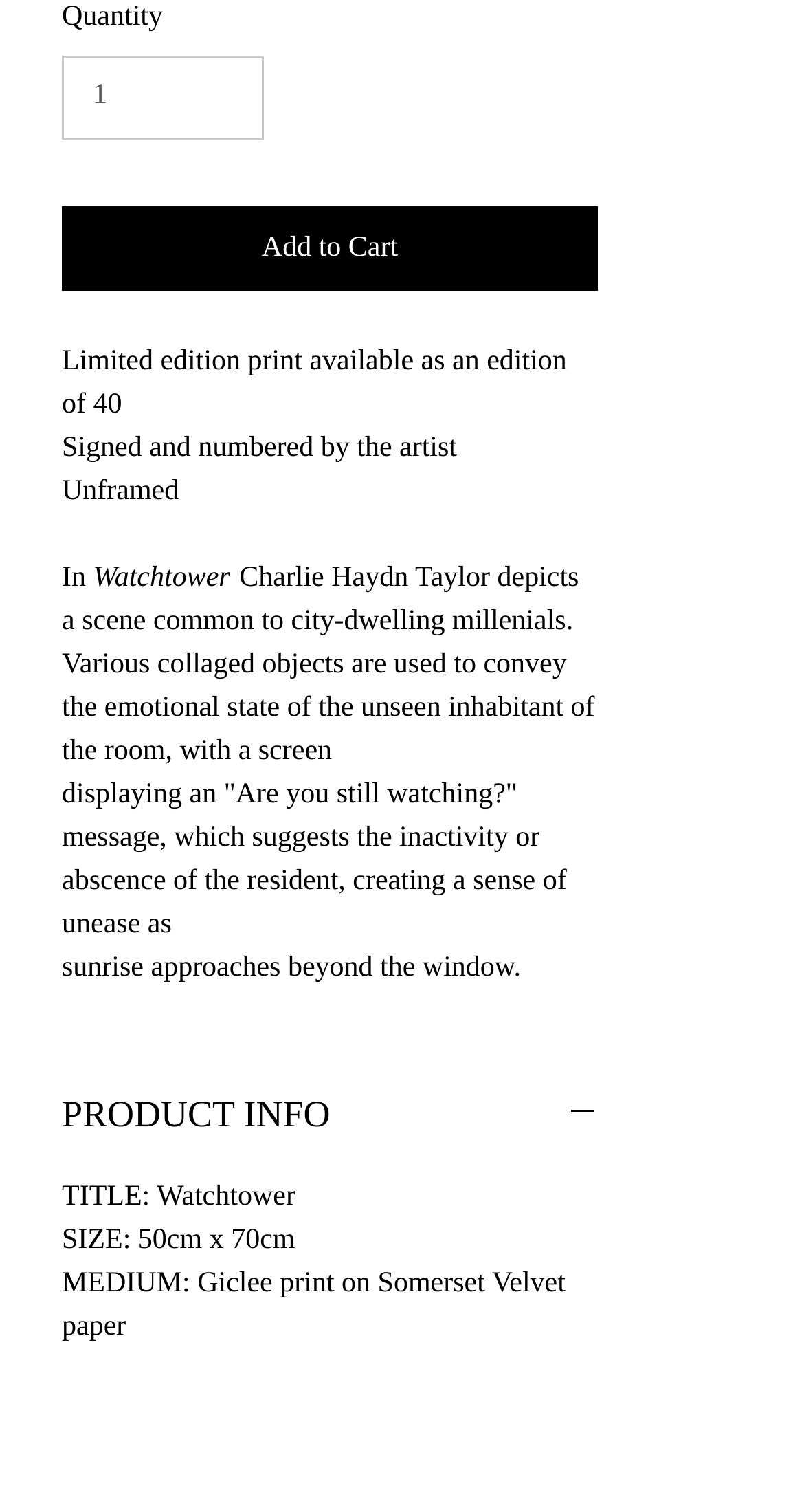Using the provided description: "aria-label="Facebook"", find the bounding box coordinates of the corresponding UI element. The output should be four float numbers between 0 and 1, in the format [left, top, right, bottom].

[0.236, 0.938, 0.326, 0.986]